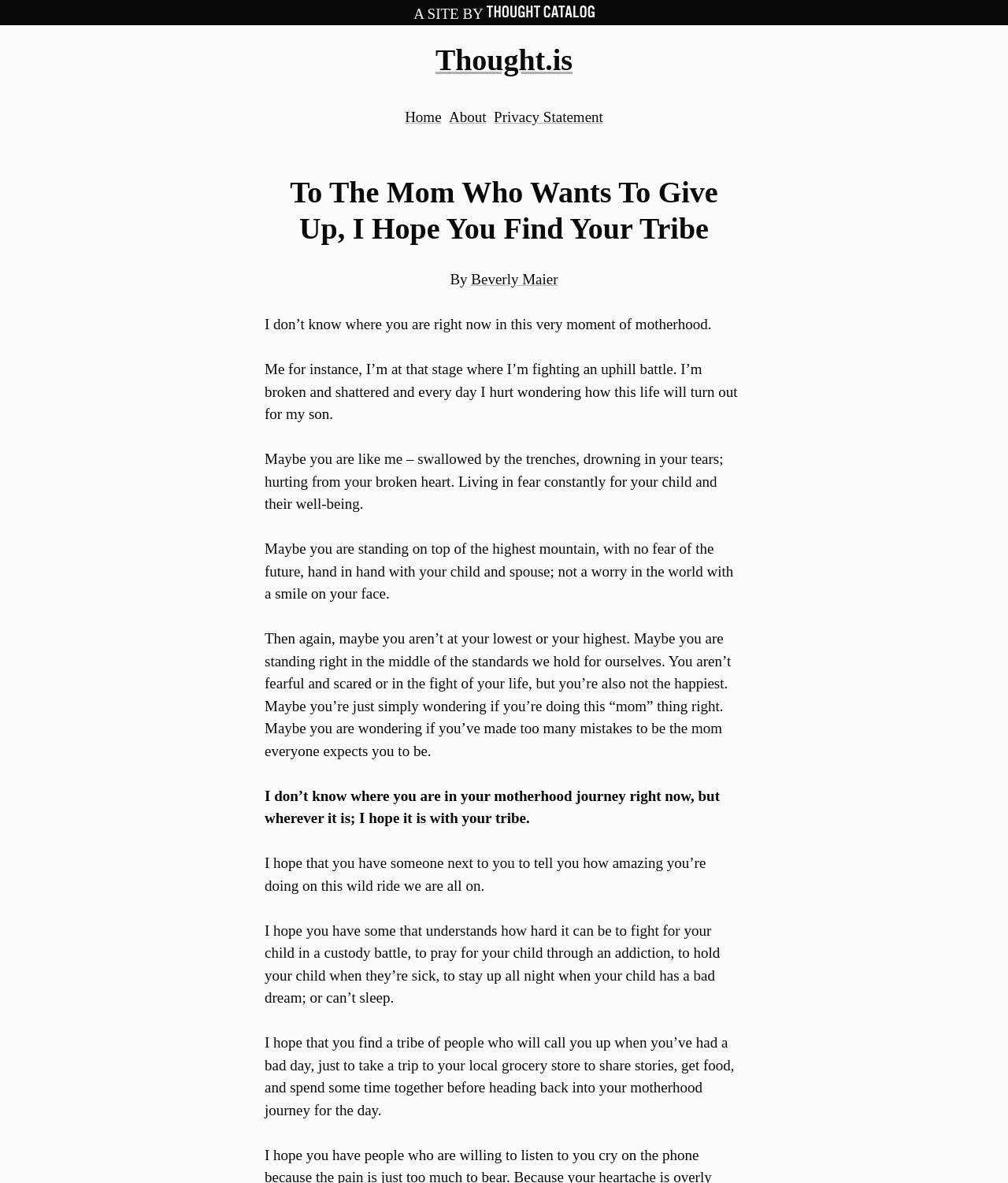Answer the question with a single word or phrase: 
What is the topic of the article?

Motherhood